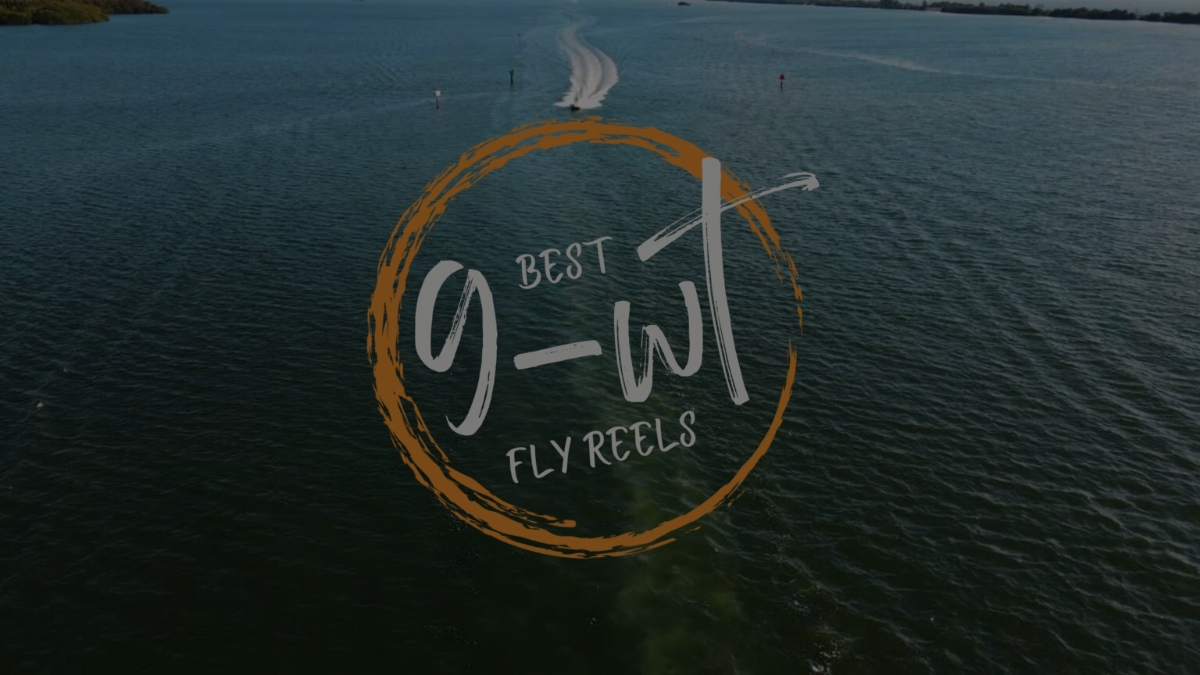Please use the details from the image to answer the following question comprehensively:
What is the purpose of the visual?

The visual serves as an enticing cover image for an article that details the top nine weight saltwater fly reels of 2022, promising insights and recommendations for fishing enthusiasts.